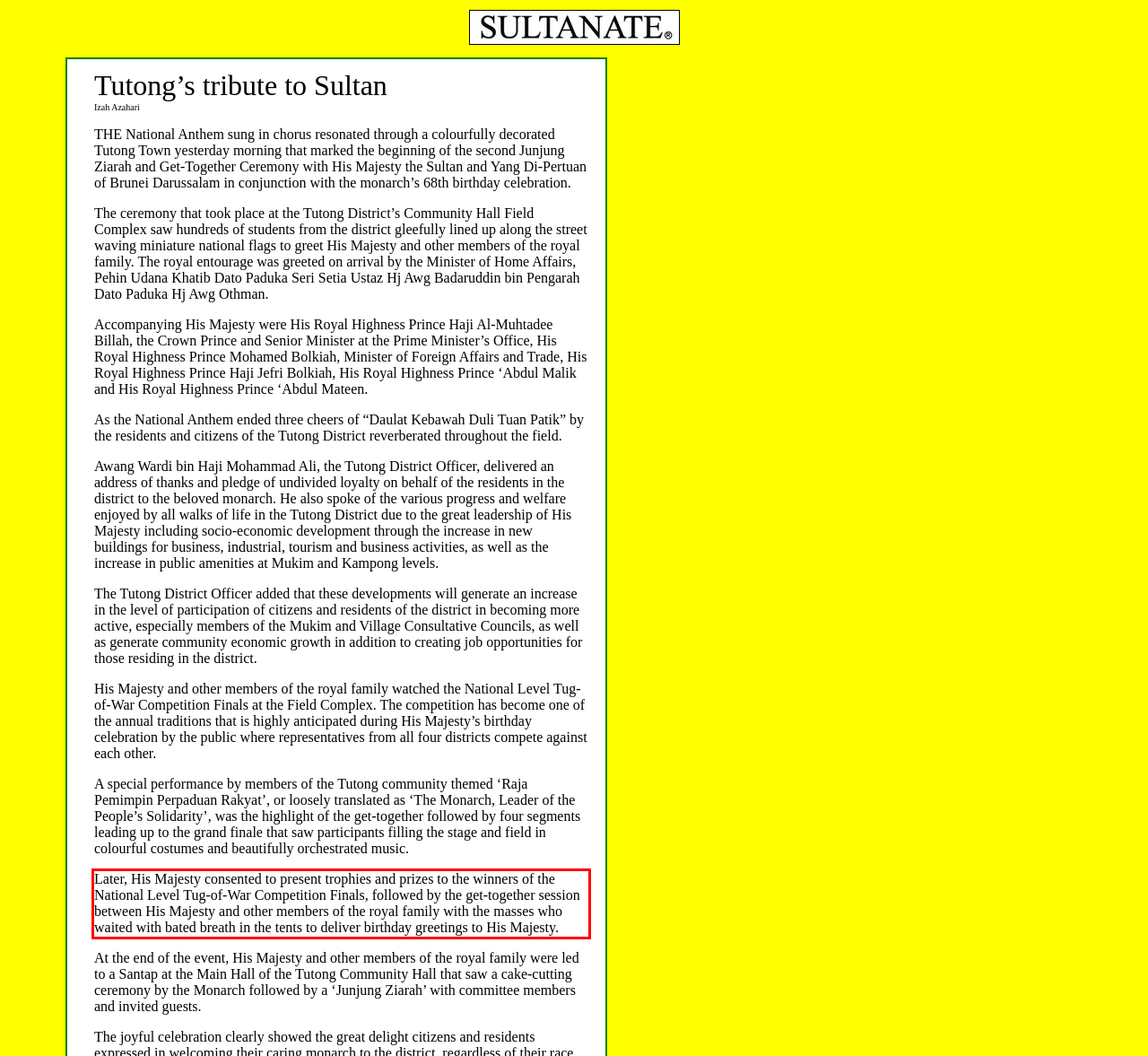You are provided with a screenshot of a webpage featuring a red rectangle bounding box. Extract the text content within this red bounding box using OCR.

Later, His Majesty consented to present trophies and prizes to the winners of the National Level Tug-of-War Competition Finals, followed by the get-together session between His Majesty and other members of the royal family with the masses who waited with bated breath in the tents to deliver birthday greetings to His Majesty.